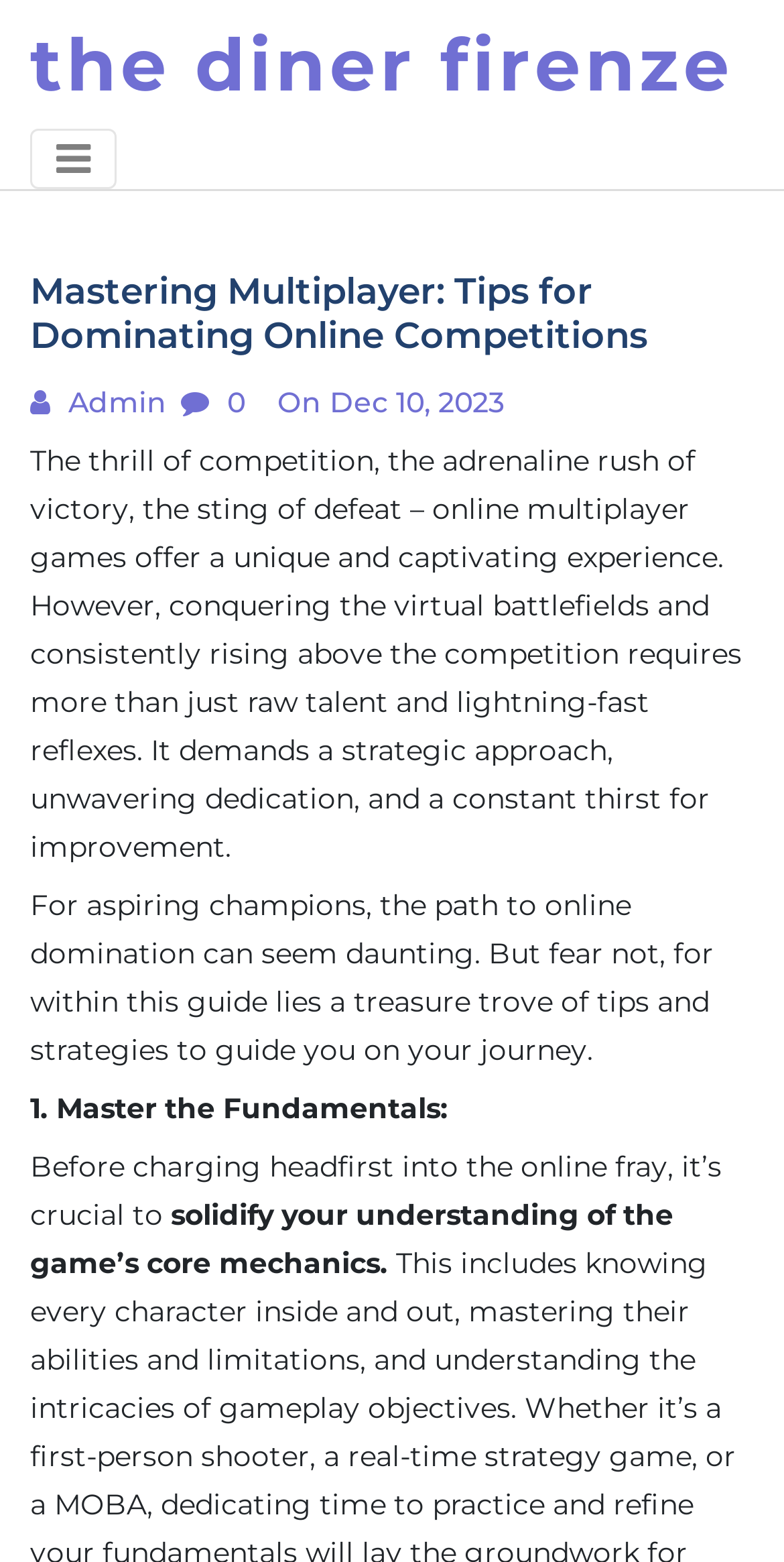Generate a thorough description of the webpage.

The webpage is about mastering multiplayer online competitions, with a focus on providing tips and strategies for dominating online games. At the top-left corner, there is a link to "the diner firenze" and a button to toggle navigation. Below these elements, there is a heading that repeats the title "Mastering Multiplayer: Tips for Dominating Online Competitions".

To the right of the heading, there is a link to "Admin" and two static text elements displaying "0" and "On Dec 10, 2023", which likely indicate the date of publication. Below these elements, there is a large block of text that introduces the concept of online multiplayer games and the importance of a strategic approach to succeed.

Further down, there is another block of text that encourages aspiring champions to follow the guide for tips and strategies to improve their gameplay. The webpage then dives into specific advice, with a section titled "1. Master the Fundamentals" that emphasizes the importance of understanding the game's core mechanics before competing online.